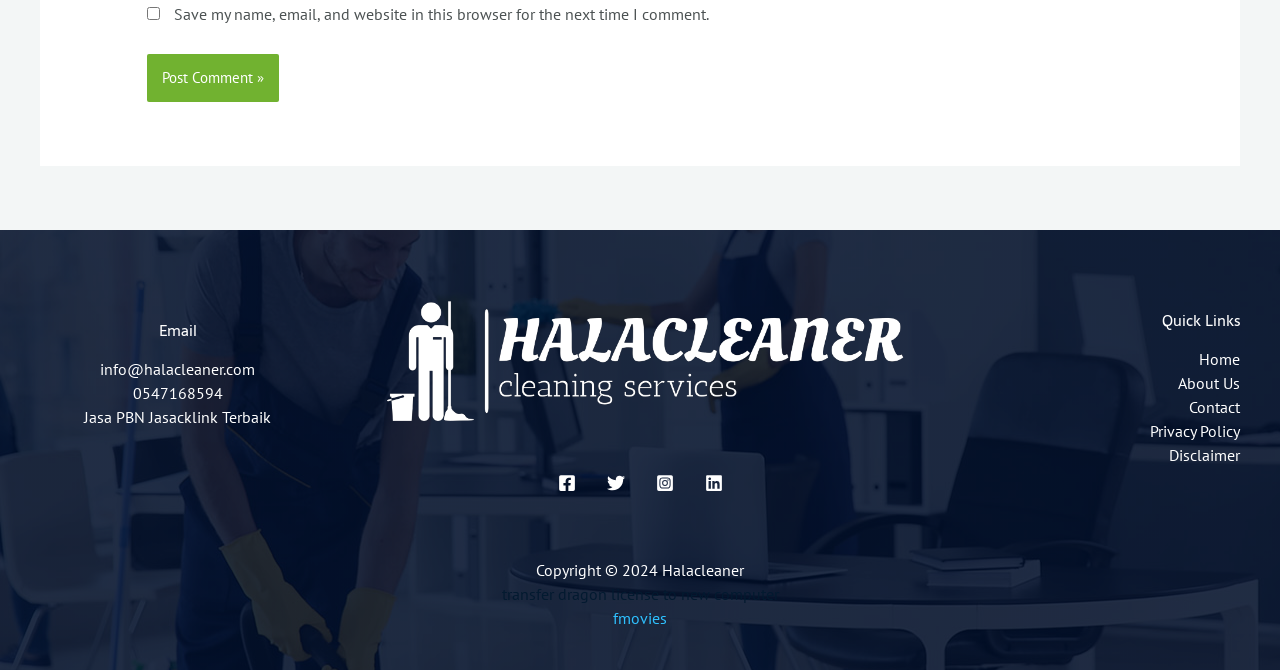Please identify the bounding box coordinates of the clickable area that will allow you to execute the instruction: "Visit the Facebook page".

[0.436, 0.707, 0.45, 0.734]